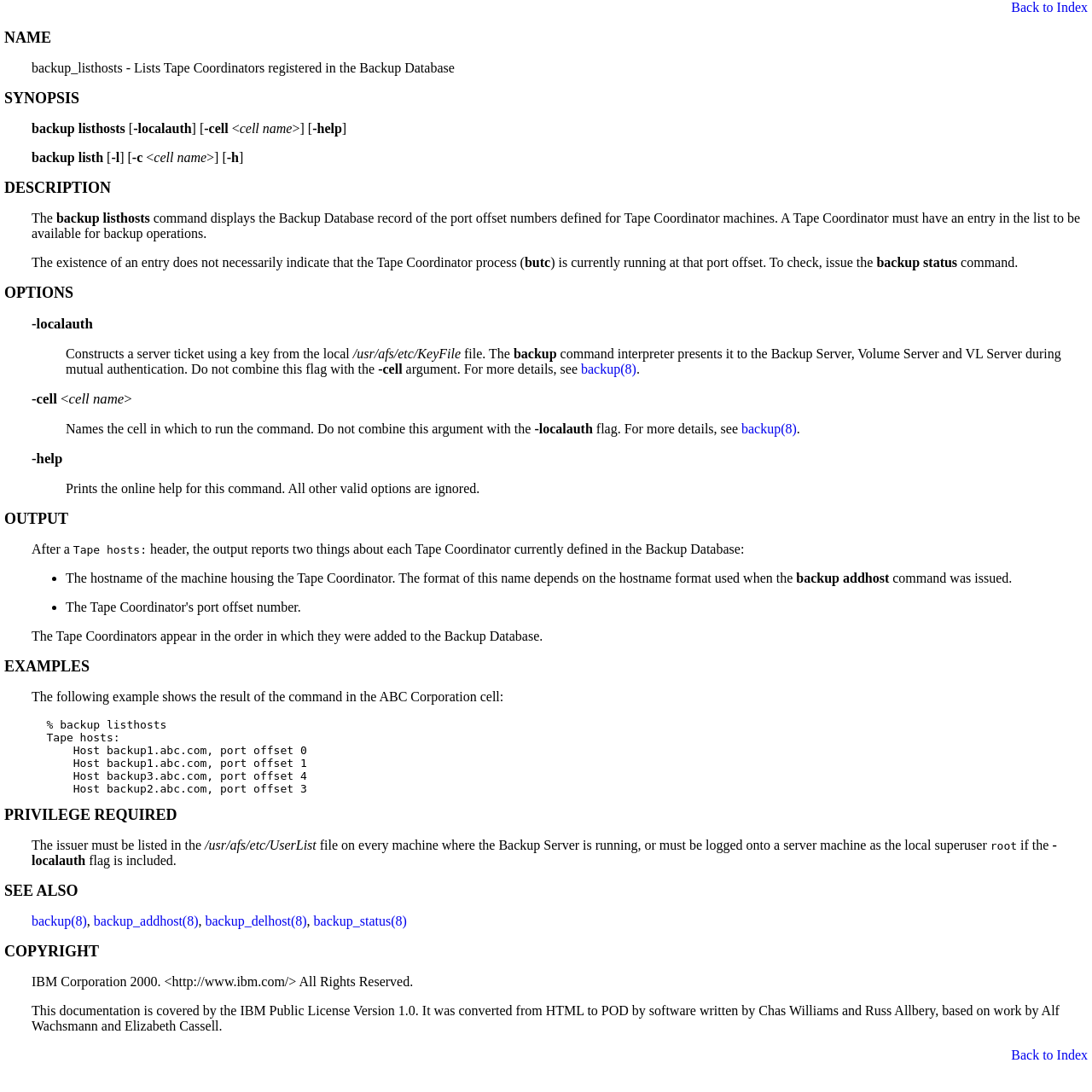Identify the bounding box coordinates of the specific part of the webpage to click to complete this instruction: "Click on 'Back to Index'".

[0.926, 0.0, 0.996, 0.013]